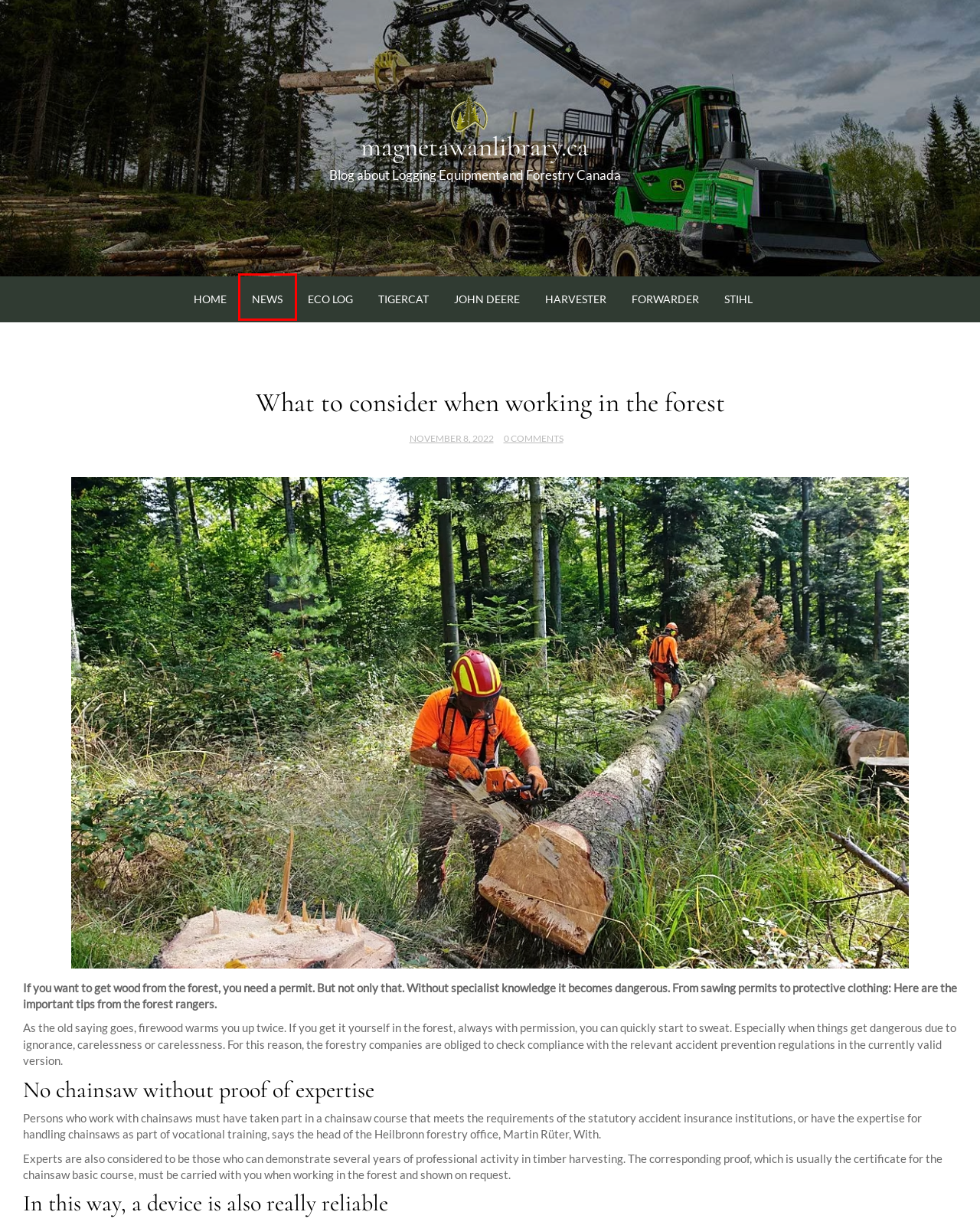Using the screenshot of a webpage with a red bounding box, pick the webpage description that most accurately represents the new webpage after the element inside the red box is clicked. Here are the candidates:
A. November 8, 2022 – magnetawanlibrary.ca
B. Stihl – magnetawanlibrary.ca
C. News – magnetawanlibrary.ca
D. magnetawanlibrary.ca – Blog about Logging Equipment and Forestry Canada
E. Forwarder – magnetawanlibrary.ca
F. John Deere – magnetawanlibrary.ca
G. HARVESTER – magnetawanlibrary.ca
H. Tigercat – magnetawanlibrary.ca

C